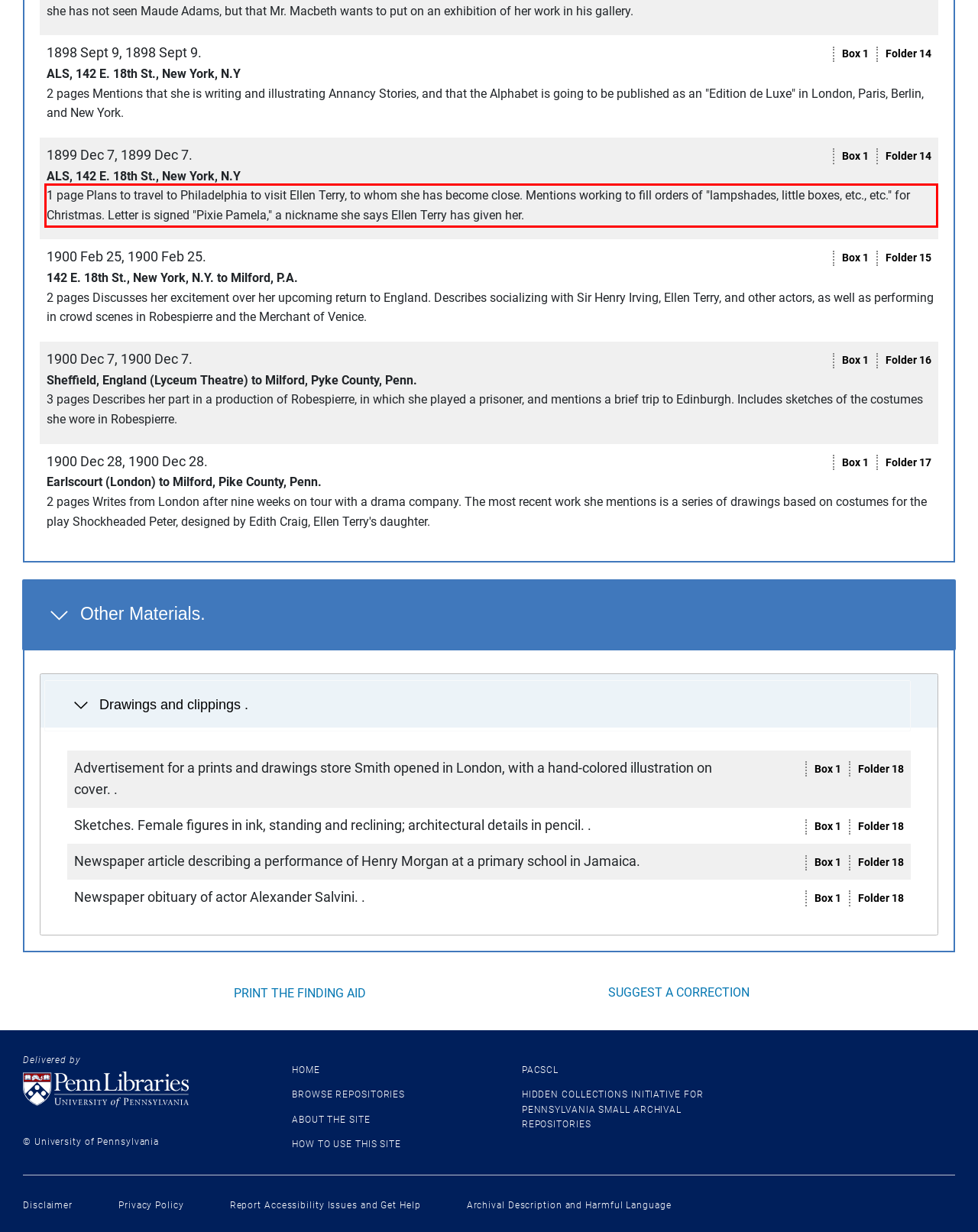You are looking at a screenshot of a webpage with a red rectangle bounding box. Use OCR to identify and extract the text content found inside this red bounding box.

1 page Plans to travel to Philadelphia to visit Ellen Terry, to whom she has become close. Mentions working to fill orders of "lampshades, little boxes, etc., etc." for Christmas. Letter is signed "Pixie Pamela," a nickname she says Ellen Terry has given her.